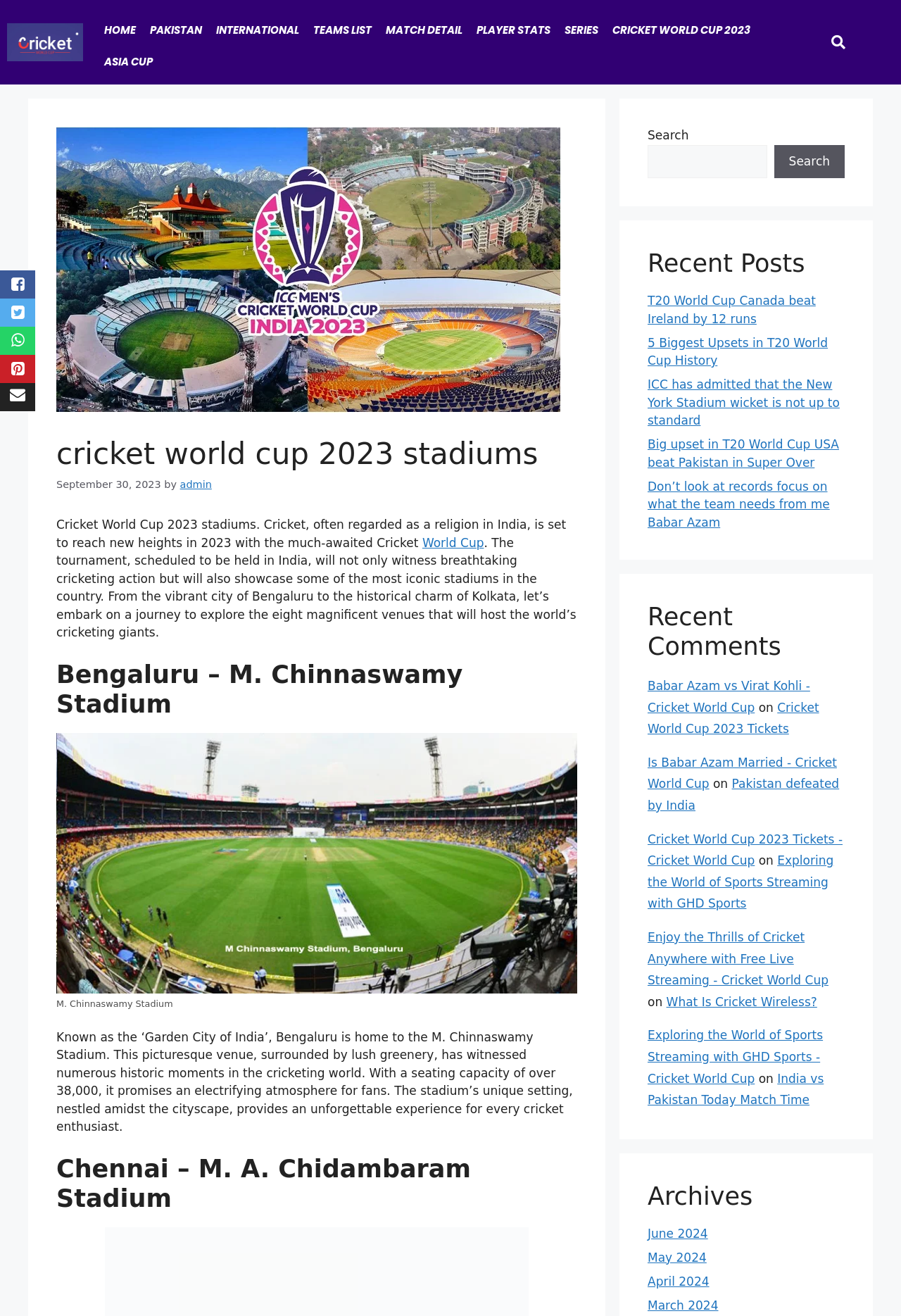Identify and extract the heading text of the webpage.

cricket world cup 2023 stadiums